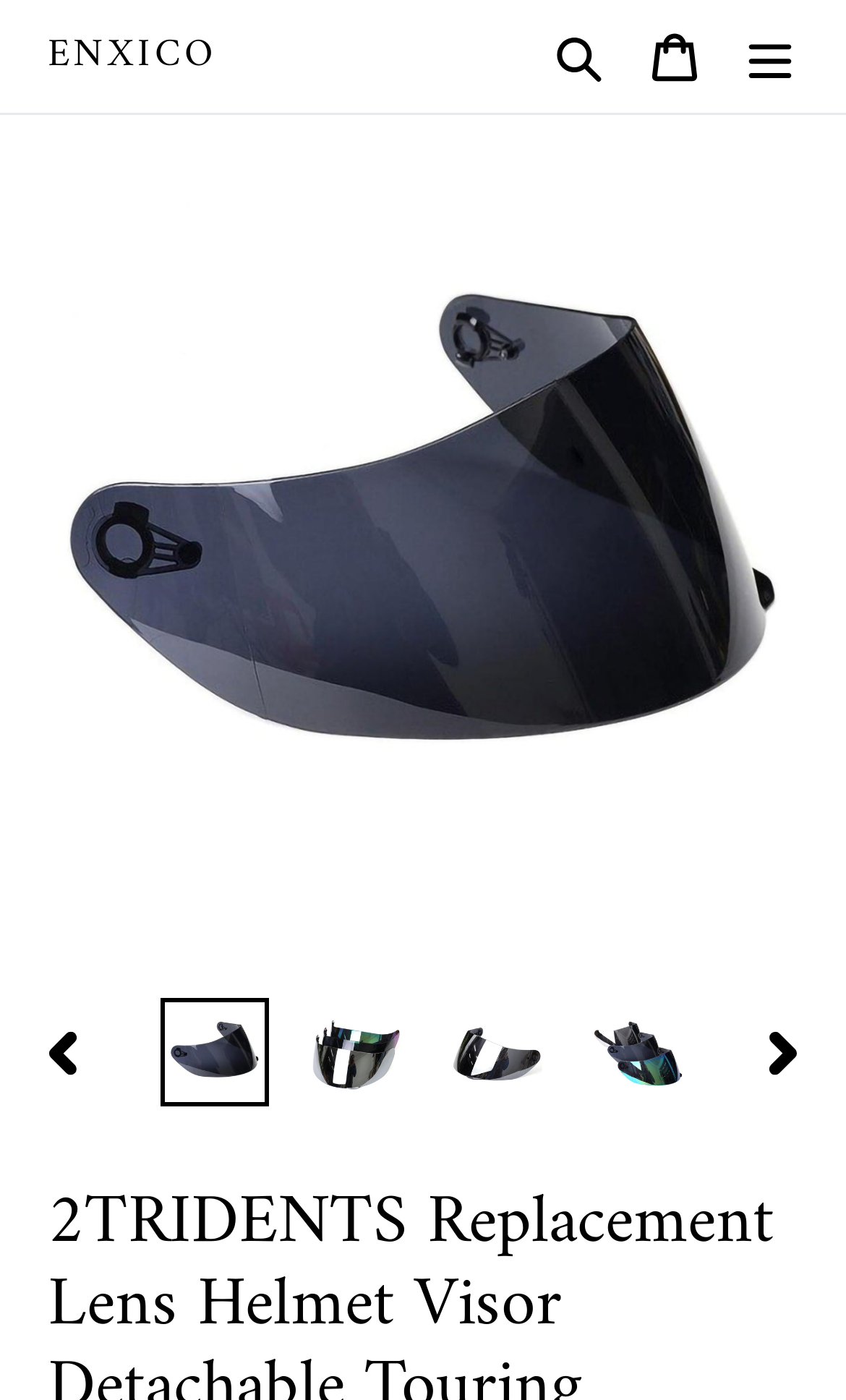Identify the bounding box coordinates for the region to click in order to carry out this instruction: "Load image into gallery viewer". Provide the coordinates using four float numbers between 0 and 1, formatted as [left, top, right, bottom].

[0.19, 0.712, 0.319, 0.79]